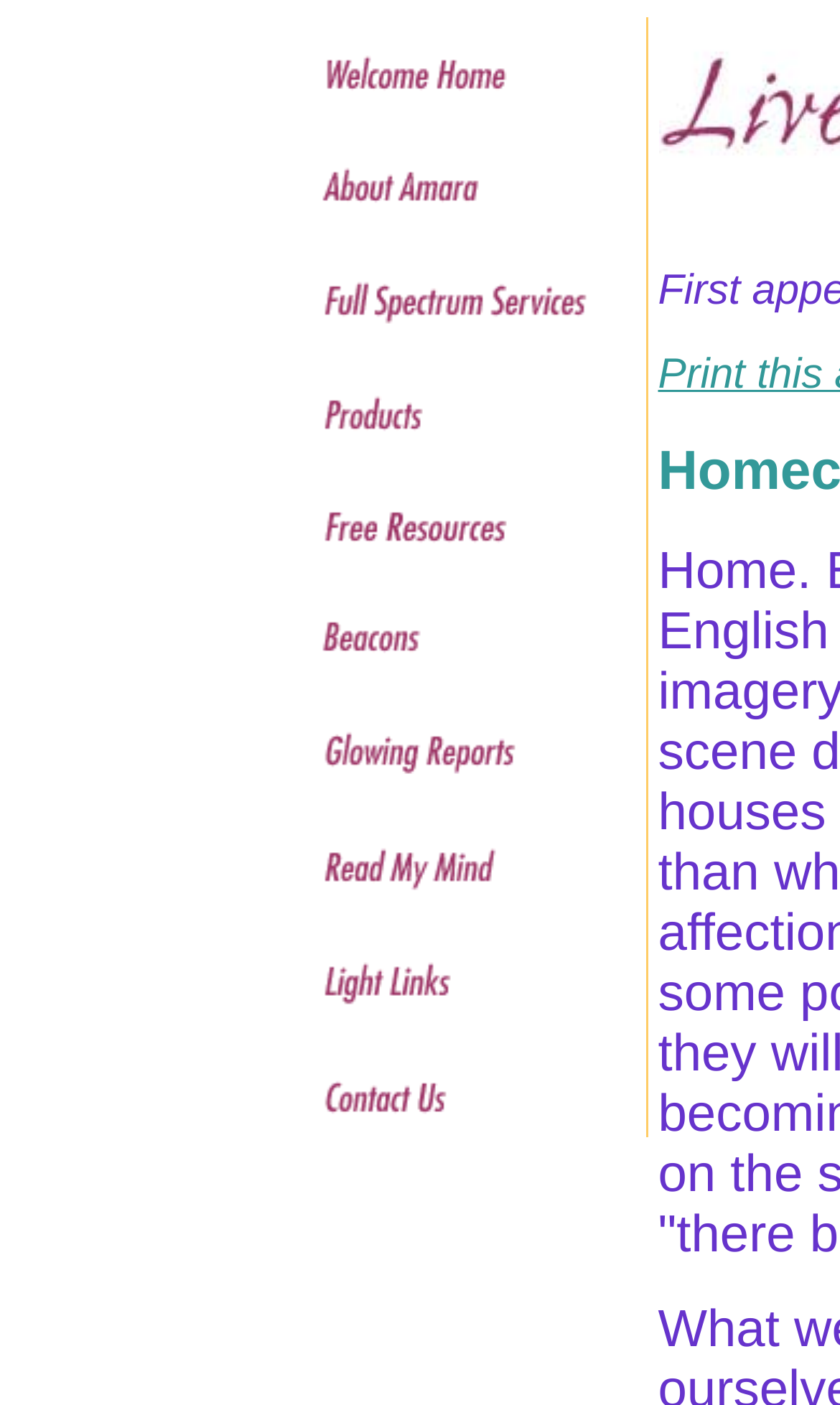Use a single word or phrase to answer this question: 
Is there a gap between the links?

No